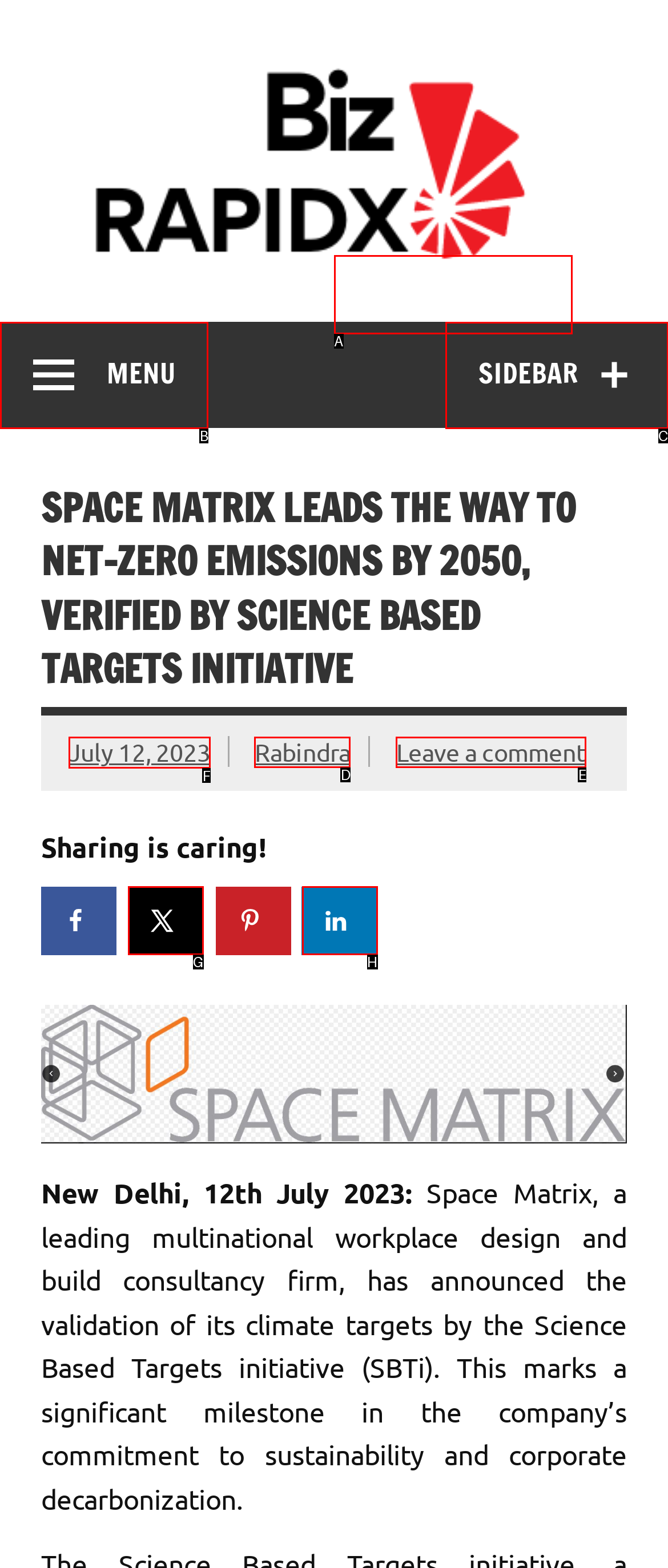Select the HTML element to finish the task: Read the article published on July 12, 2023 Reply with the letter of the correct option.

F